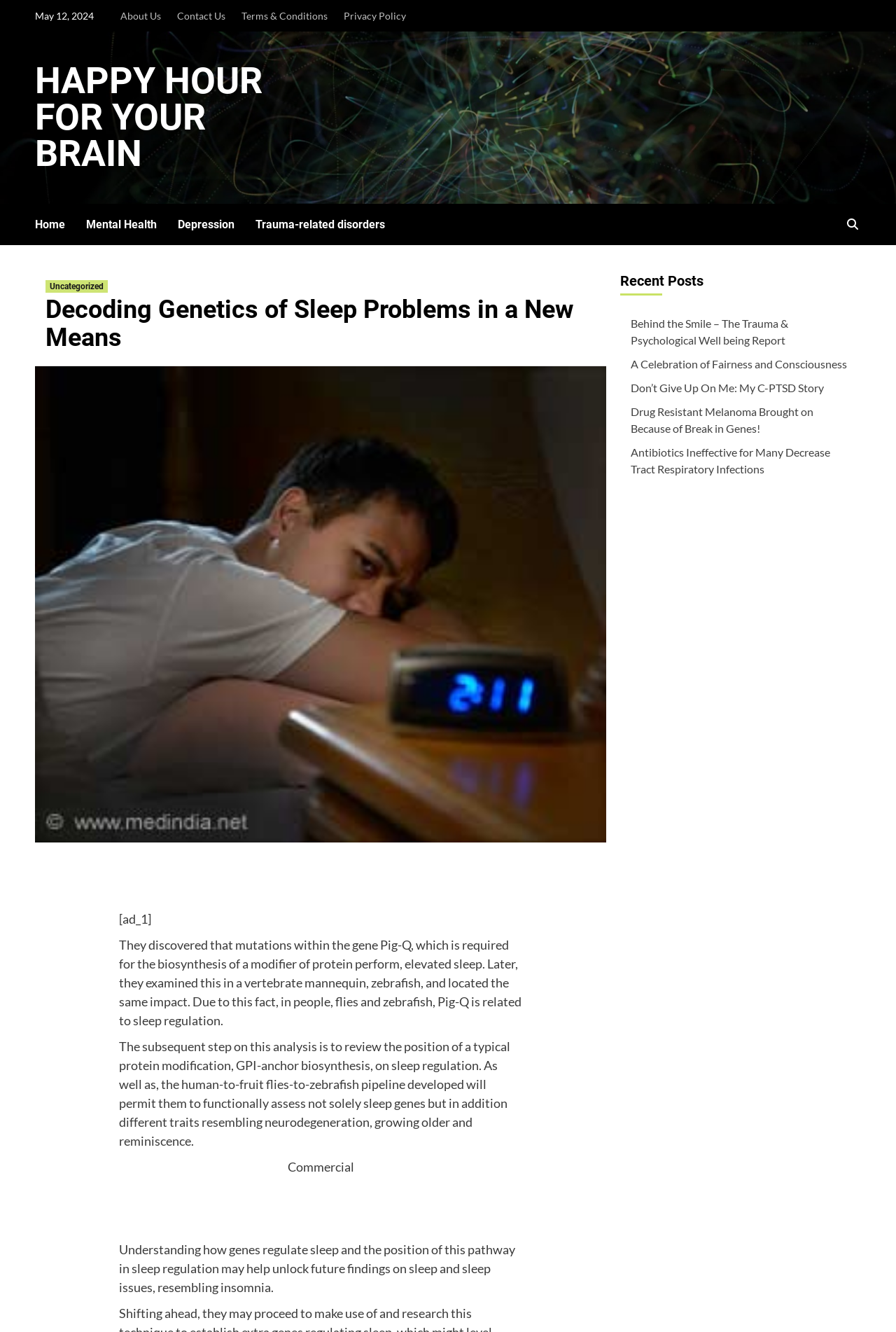Please provide a comprehensive response to the question below by analyzing the image: 
What is the date of the article?

I found the date of the article at the top of the page, which is 'May 12, 2024'.